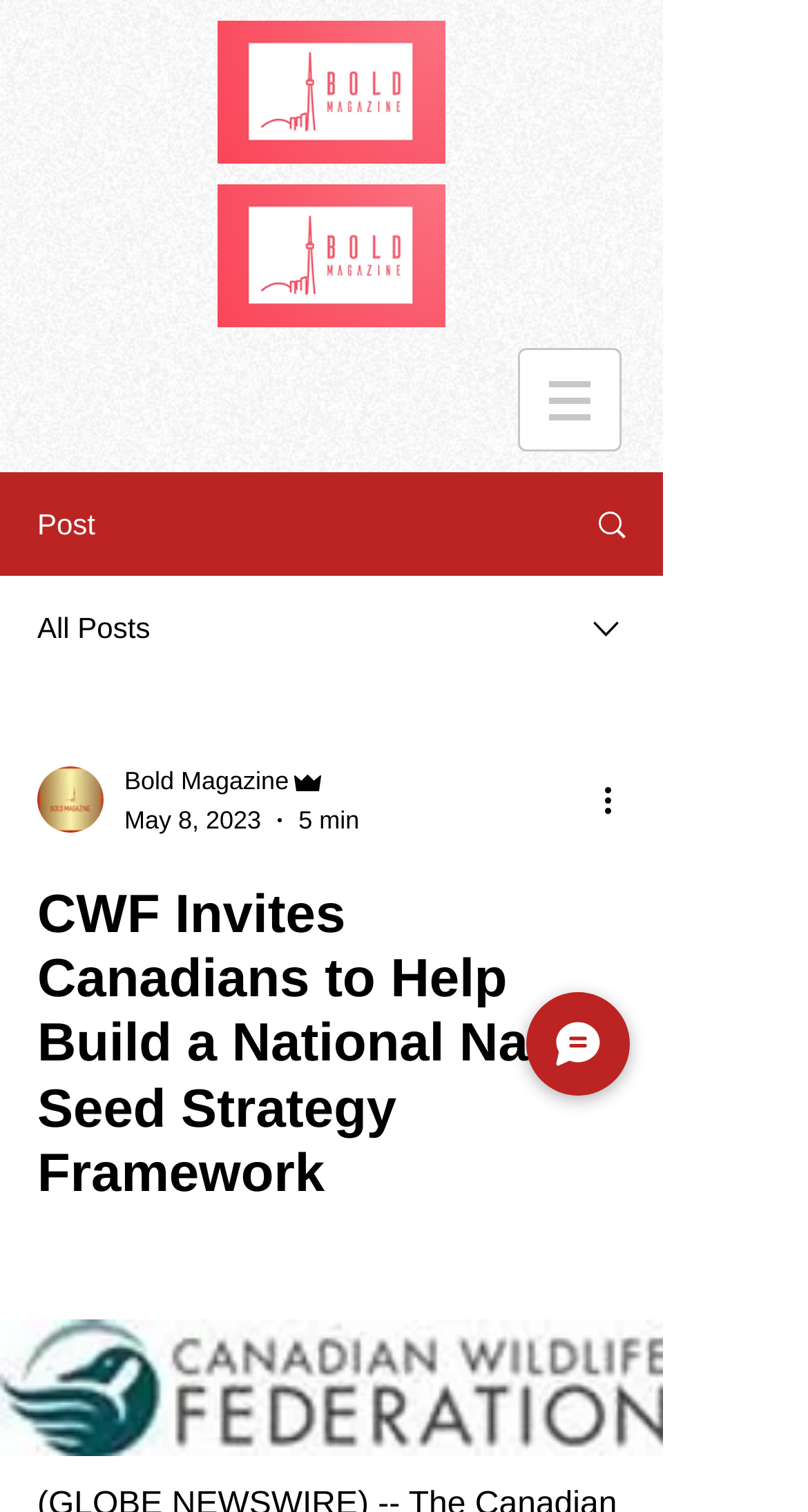Use the information in the screenshot to answer the question comprehensively: What is the estimated reading time of the post?

The estimated reading time of the post is '5 min' which can be inferred from the generic element with the description '5 min'.